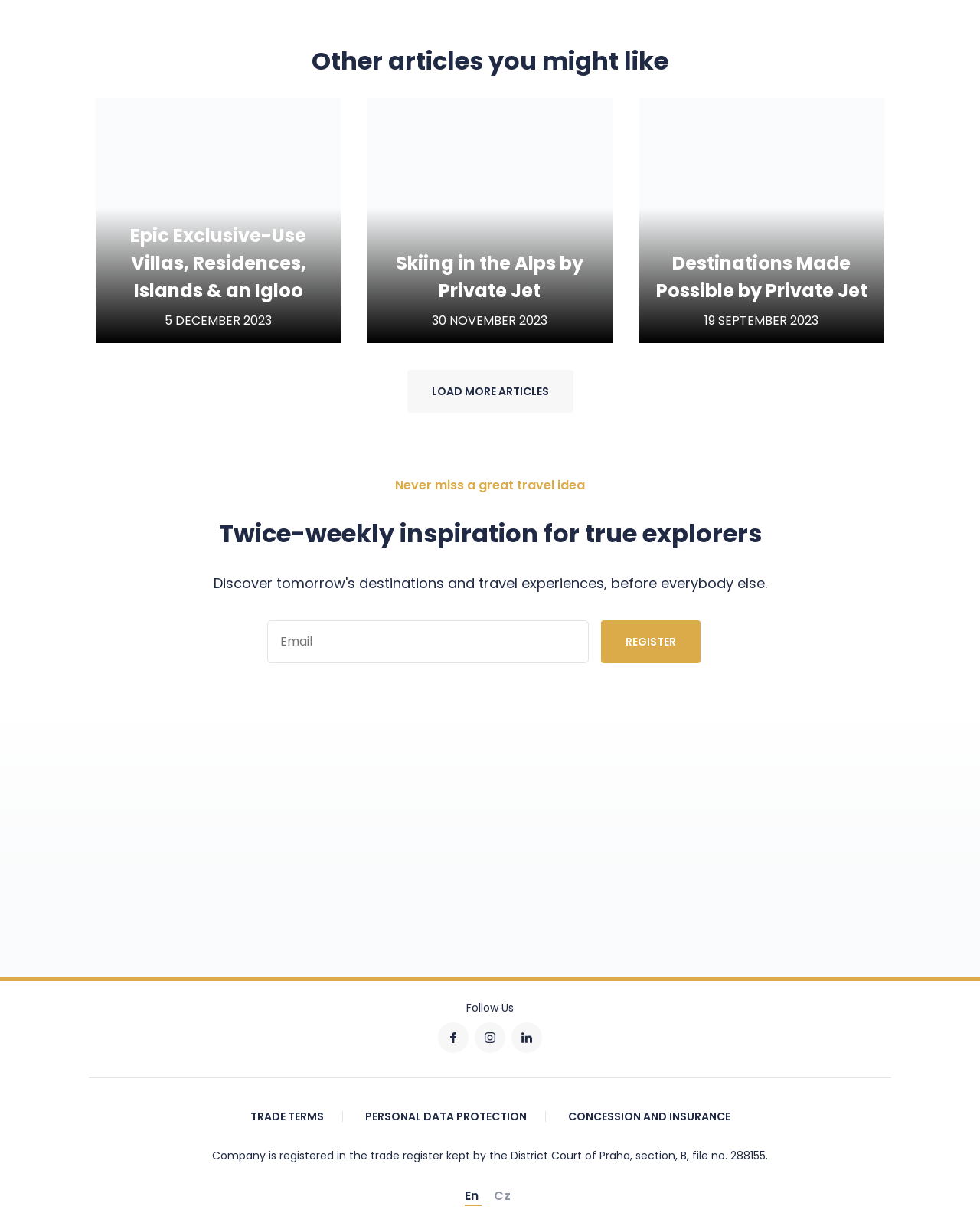Refer to the image and offer a detailed explanation in response to the question: How many social media links are there?

I found three link elements with image child elements, which are likely social media links, located near the 'Follow Us' text.